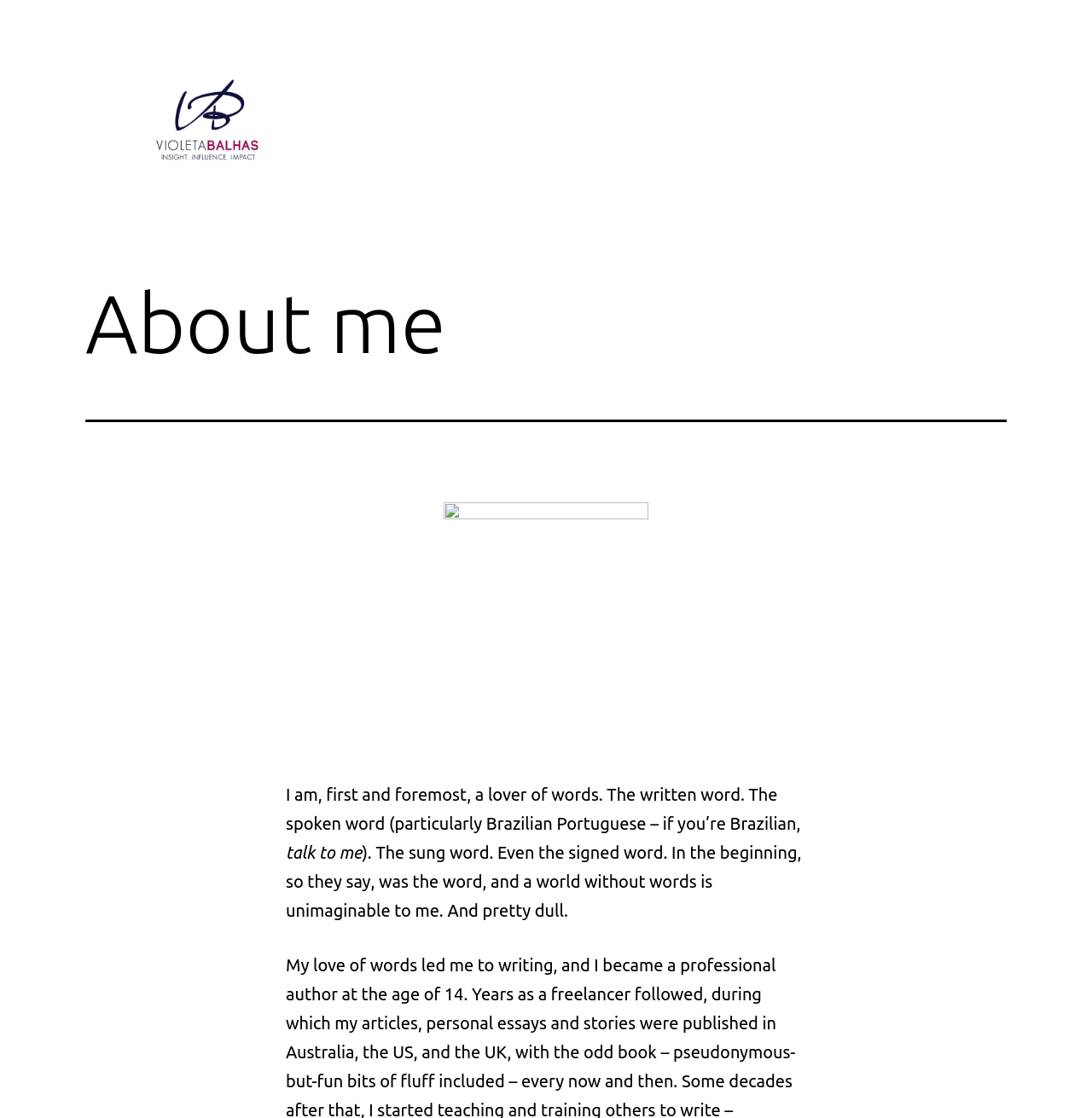Answer the following query with a single word or phrase:
What is the theme of the author's writing?

Words